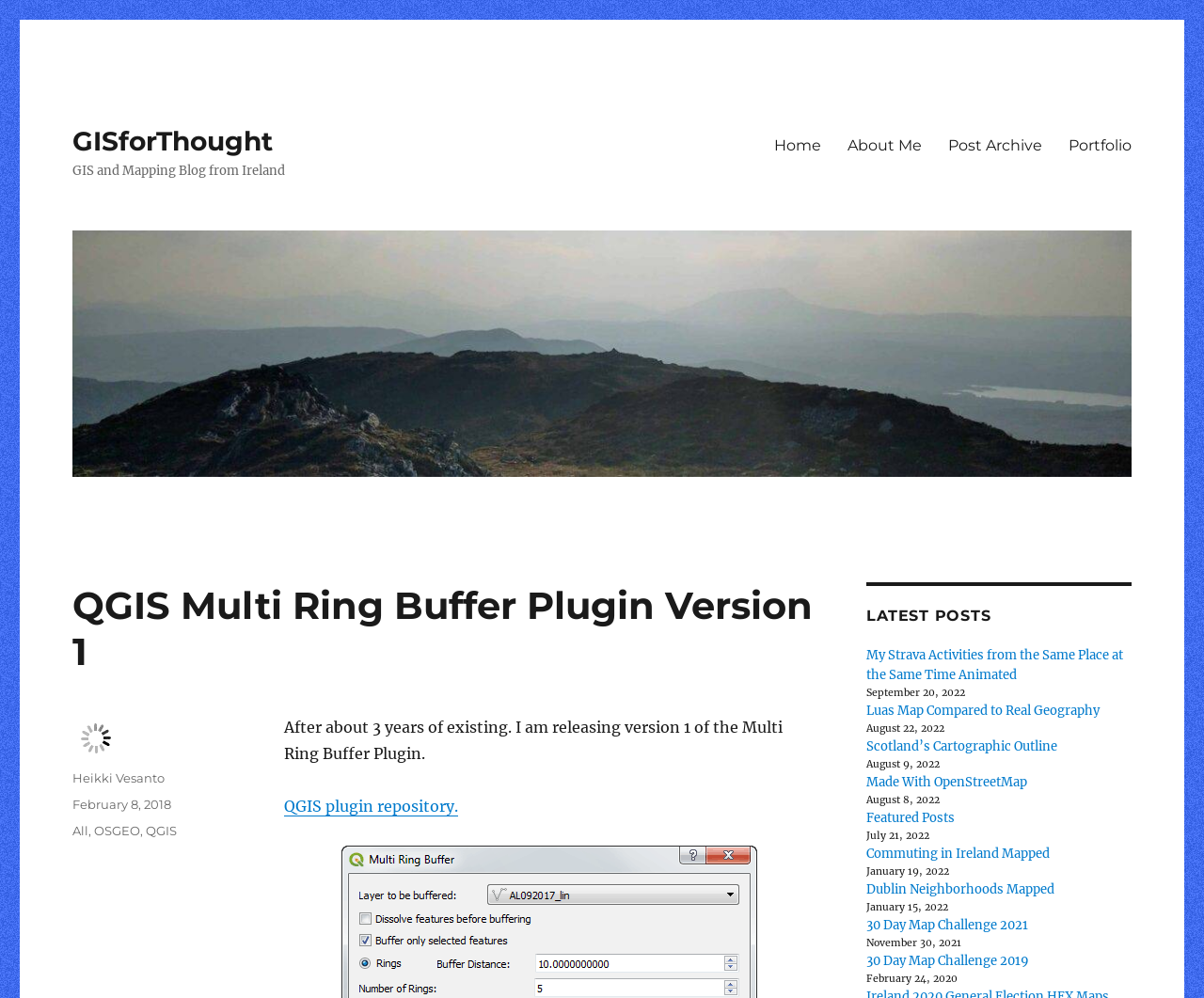Who is the author of the post?
Using the image as a reference, answer the question in detail.

I found the answer by looking at the footer section of the webpage, where it says 'Author' followed by a link to 'Heikki Vesanto', indicating that Heikki Vesanto is the author of the post.